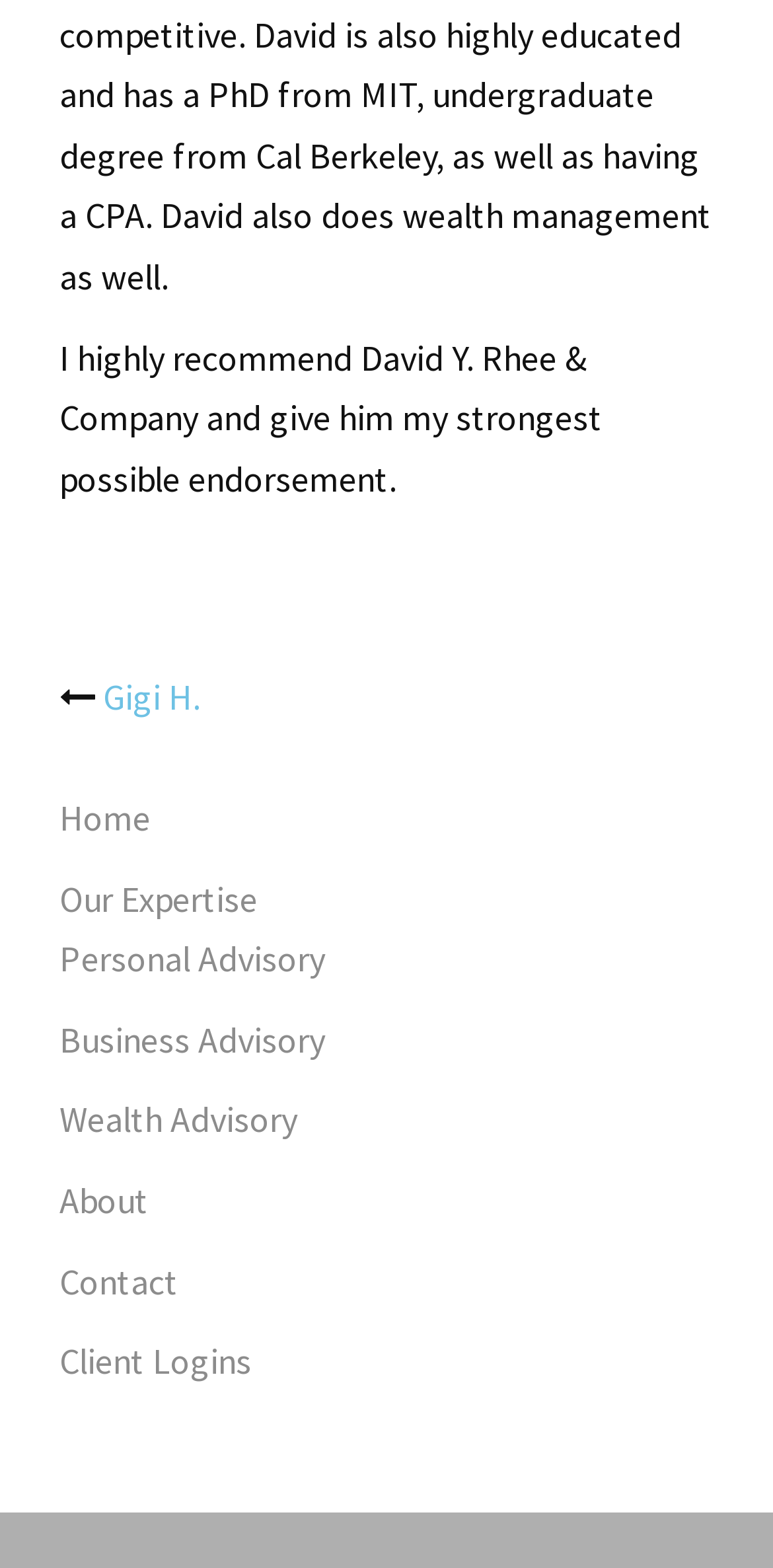Locate the bounding box coordinates of the segment that needs to be clicked to meet this instruction: "go to 'Personal Advisory'".

[0.077, 0.597, 0.421, 0.626]